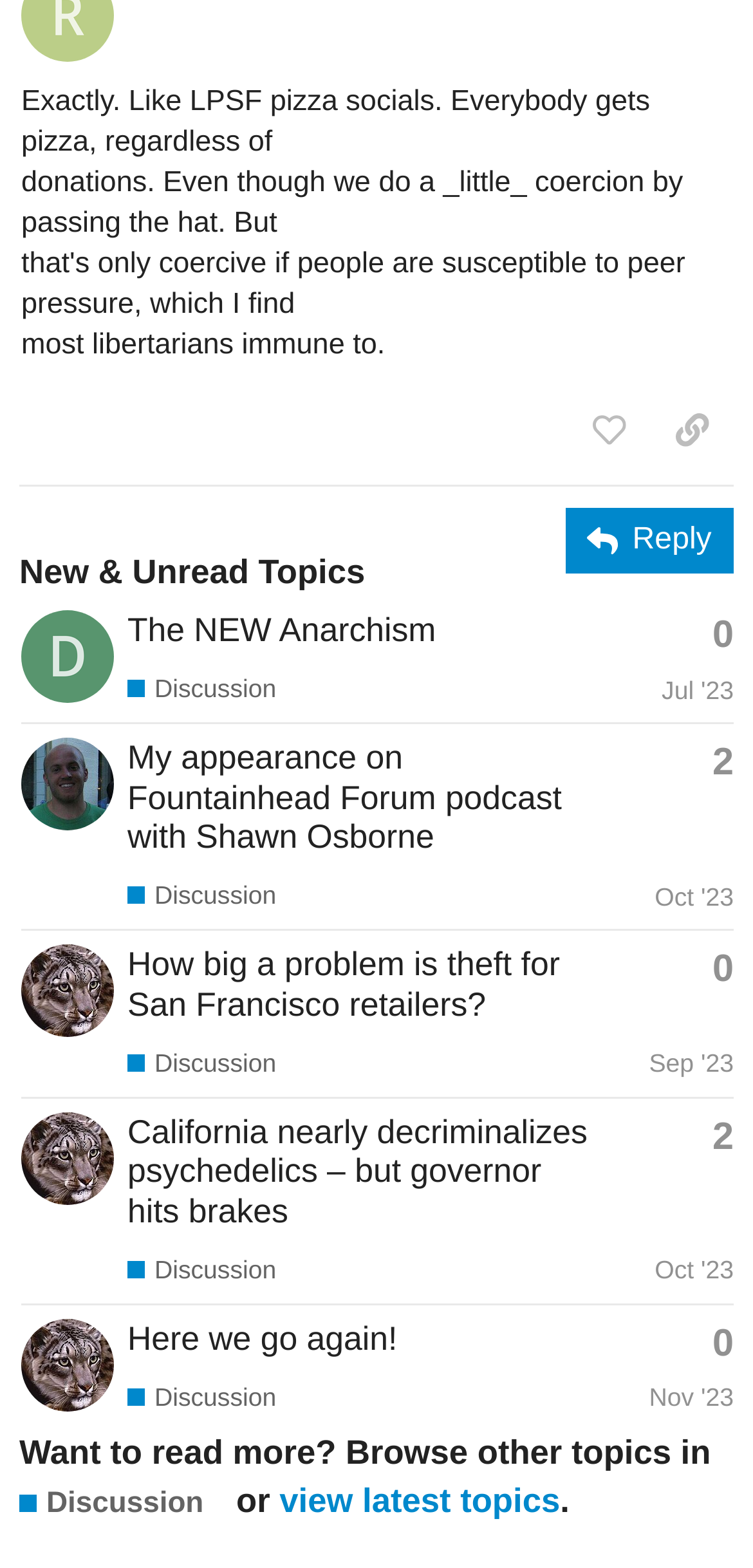Find the bounding box coordinates of the element to click in order to complete the given instruction: "Like this post."

[0.753, 0.252, 0.864, 0.299]